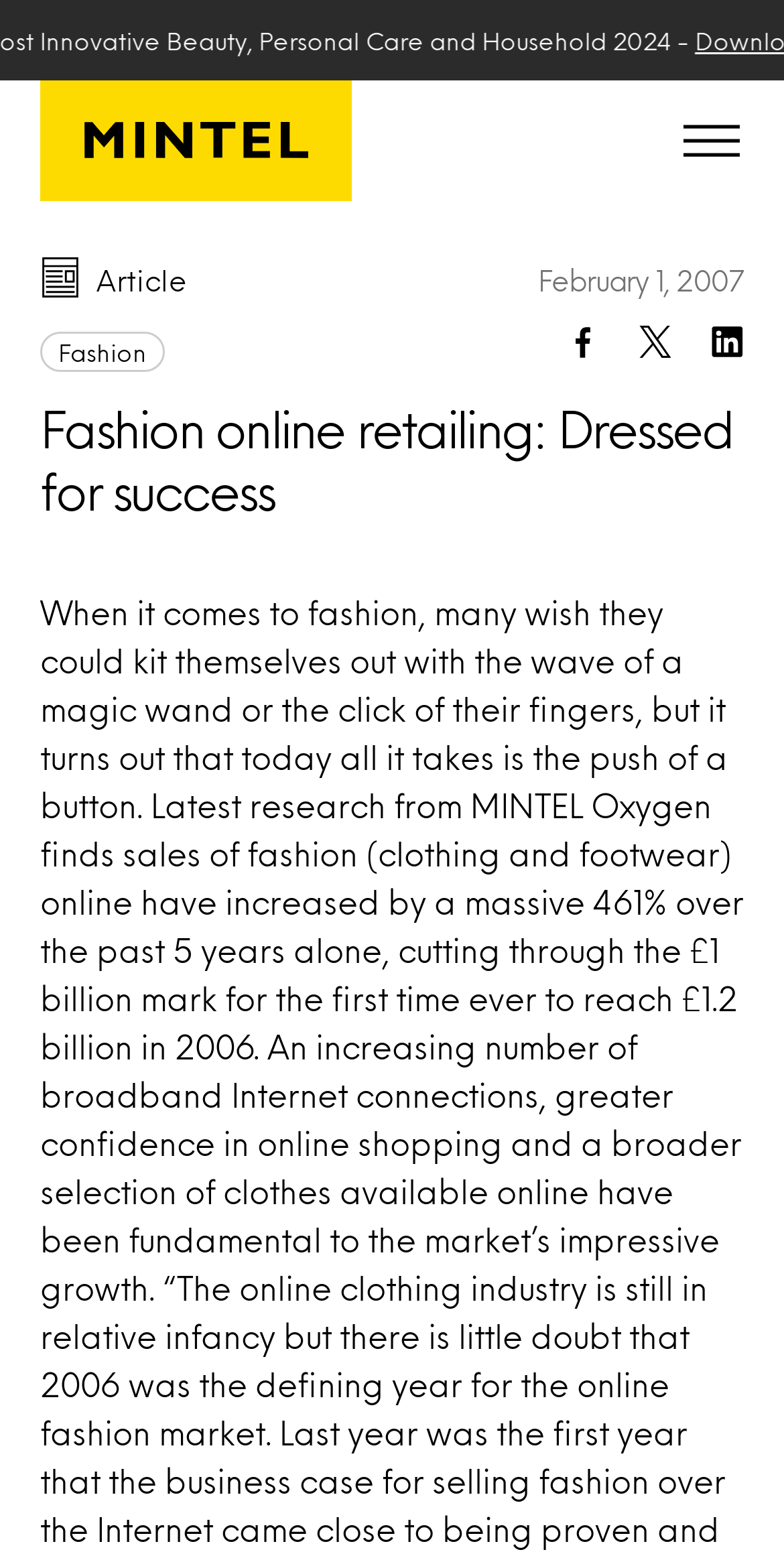What is the name of the website?
Provide an in-depth and detailed explanation in response to the question.

I found the name of the website by looking at the link element located at [0.051, 0.052, 0.449, 0.129] which says 'Mintel'.